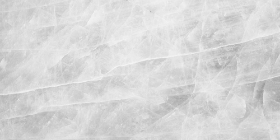Detail all significant aspects of the image you see.

The image features a close-up view of Serpentine Marble, a striking stone characterized by its dramatic green color and pronounced white veining. This particular type of marble showcases a smooth surface that exhibits a sleek, polished appearance, making it ideal for various decorative applications. Serpentine Marble, also known as Verde Antique, is appreciated not only for its aesthetic appeal but also for its versatility in home design. It can be used in countertops, flooring, and as a stunning accent in numerous design elements, symbolizing luxury and timeless elegance.